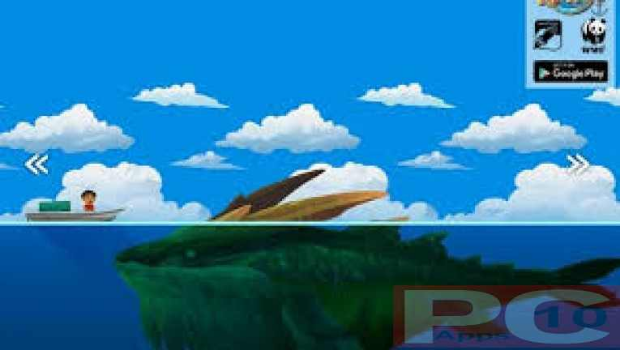Please give a succinct answer using a single word or phrase:
Where are the app download icons located?

Top right corner